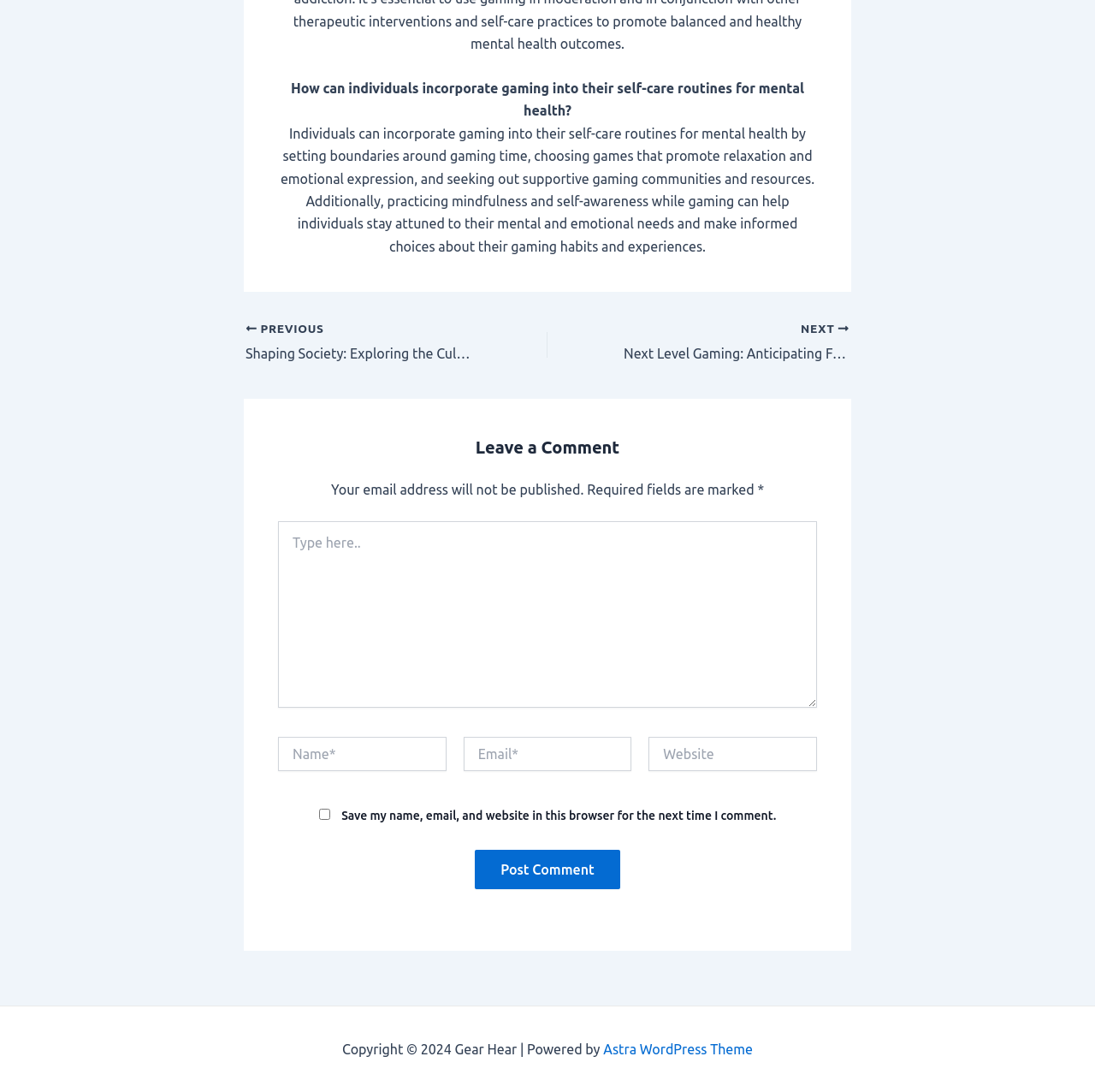What is the function of the 'NEXT' and 'PREVIOUS' links?
Answer the question with a single word or phrase, referring to the image.

To navigate between posts